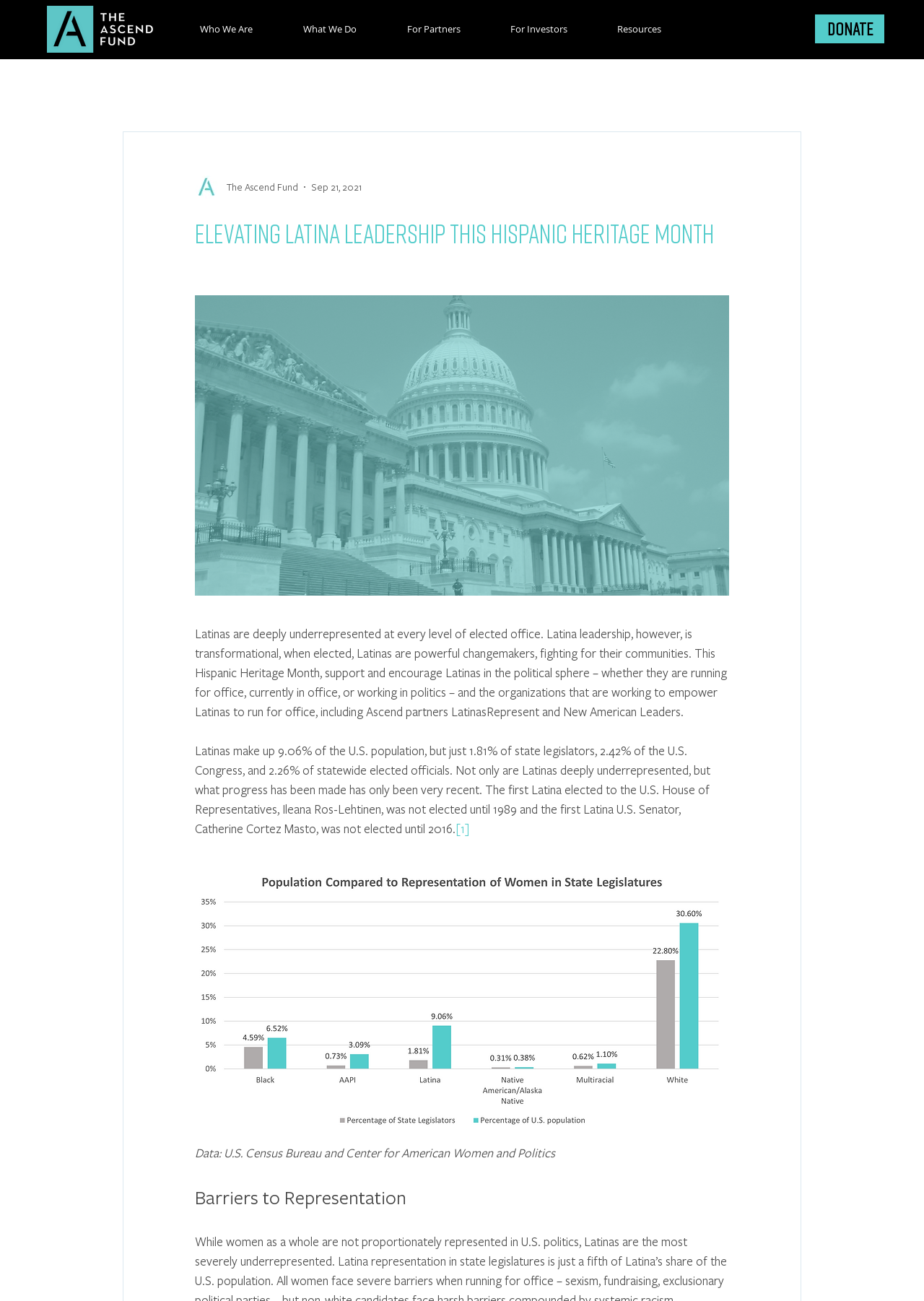Find the bounding box of the element with the following description: "[1]". The coordinates must be four float numbers between 0 and 1, formatted as [left, top, right, bottom].

[0.493, 0.631, 0.509, 0.643]